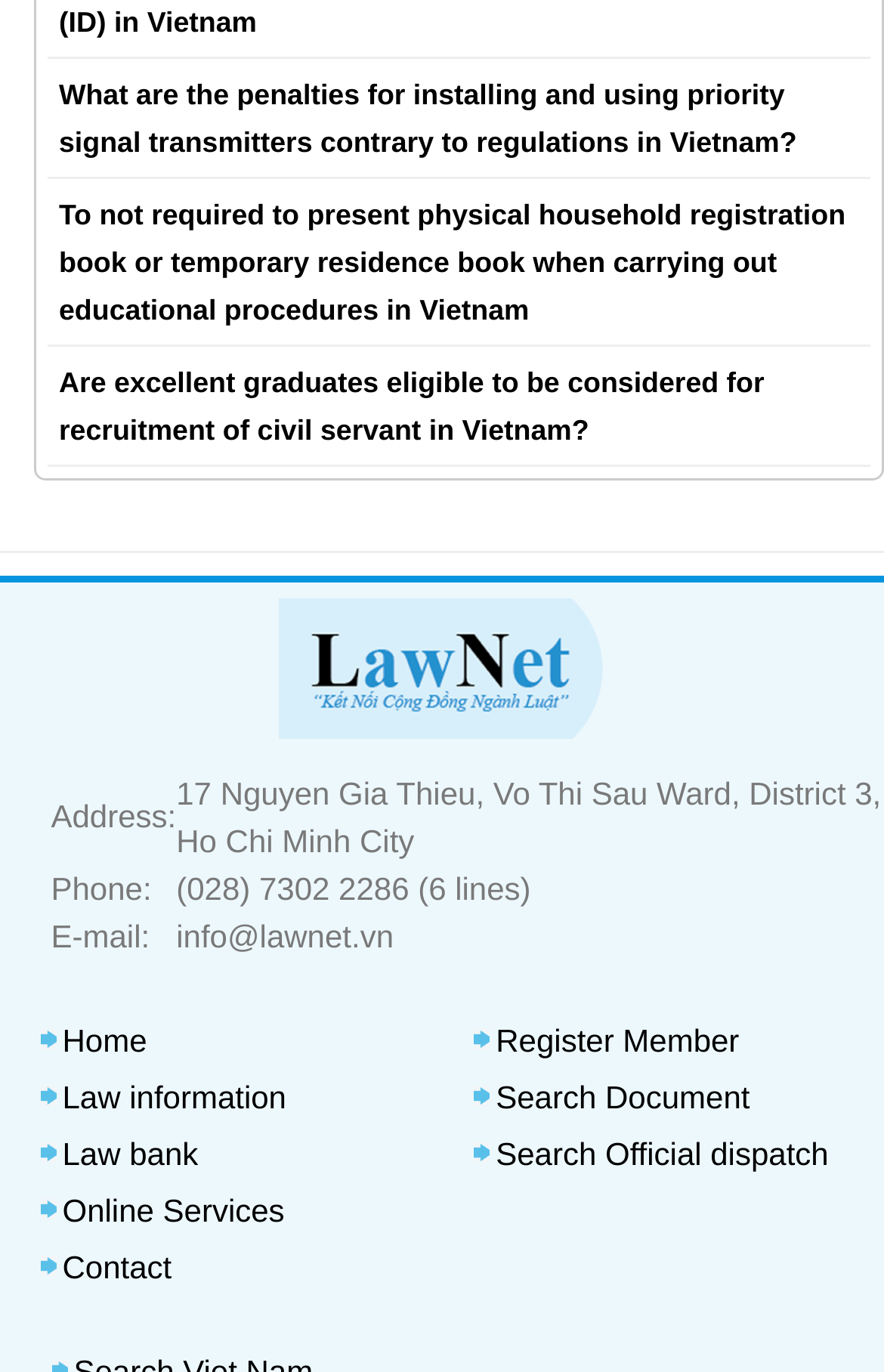Please specify the bounding box coordinates in the format (top-left x, top-left y, bottom-right x, bottom-right y), with values ranging from 0 to 1. Identify the bounding box for the UI component described as follows: Contact

[0.071, 0.909, 0.194, 0.936]